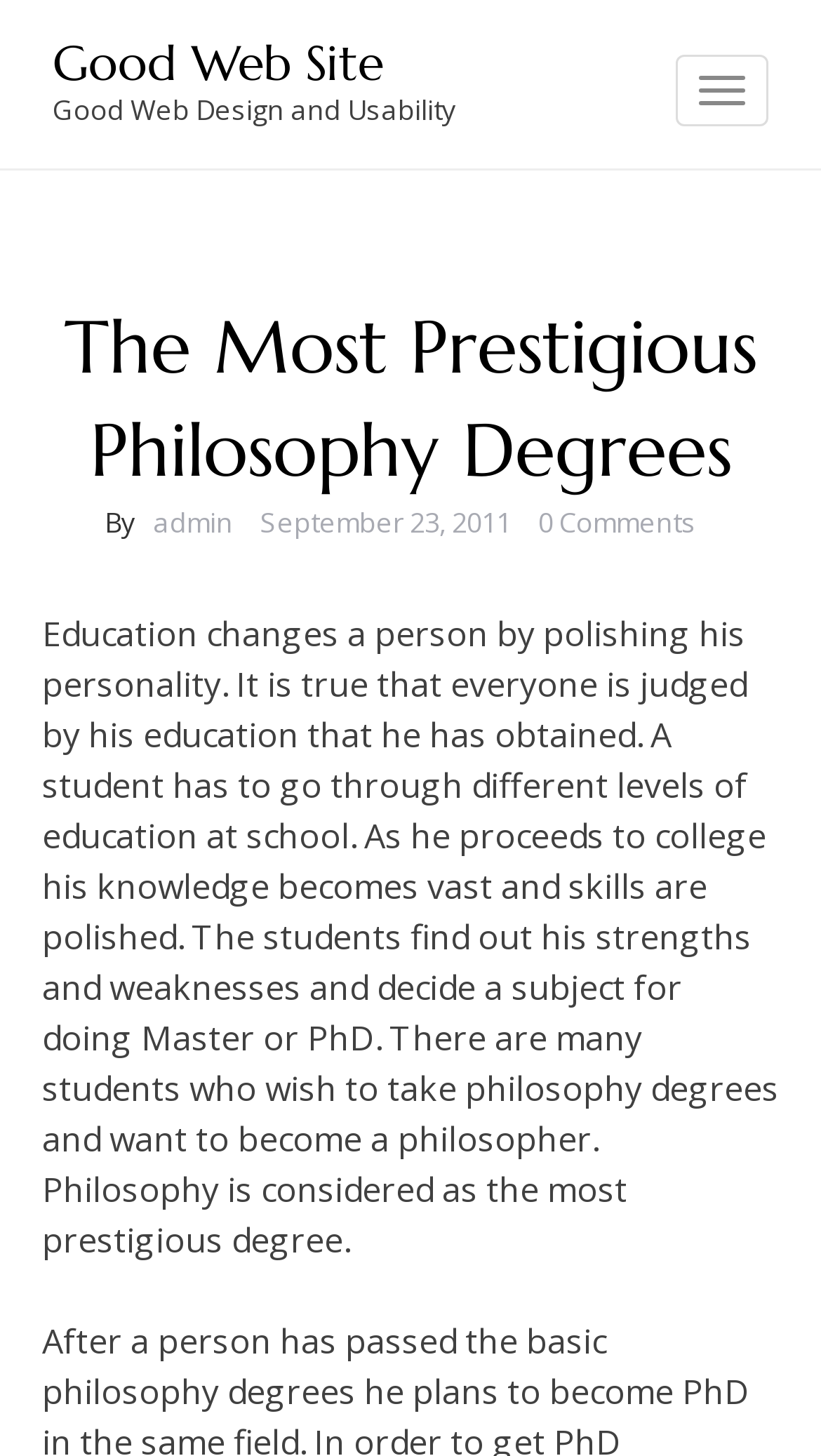How many comments does the article have?
Use the information from the screenshot to give a comprehensive response to the question.

The number of comments can be found by looking at the section below the main heading, where it says '0 Comments', indicating that there are no comments on the article.